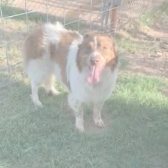Provide an in-depth description of the image.

The image features a dog standing in a grassy area, likely outdoors in a fenced environment. The dog has a mix of brown and white fur, with a friendly expression and its tongue hanging out, suggesting it may have just been playing or enjoying itself in the warmth of the day. The background shows a hint of a fence and some dirt, indicating a natural setting perfect for an energetic and playful canine. The dog appears to be alert and engaging, embodying the joyful spirit often associated with outdoor adventures.